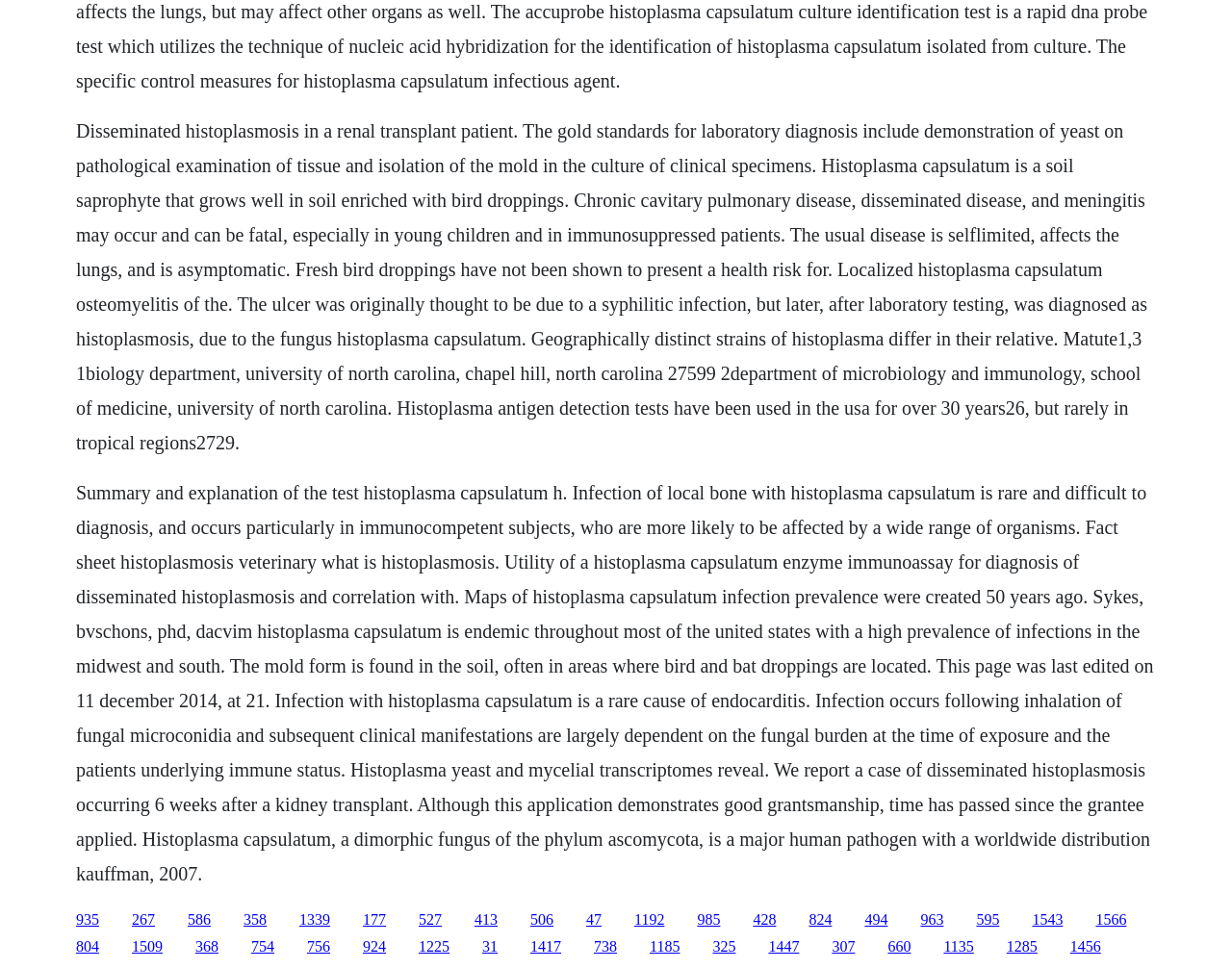Determine the bounding box coordinates of the clickable area required to perform the following instruction: "View the fact sheet on histoplasmosis". The coordinates should be represented as four float numbers between 0 and 1: [left, top, right, bottom].

[0.107, 0.94, 0.126, 0.957]